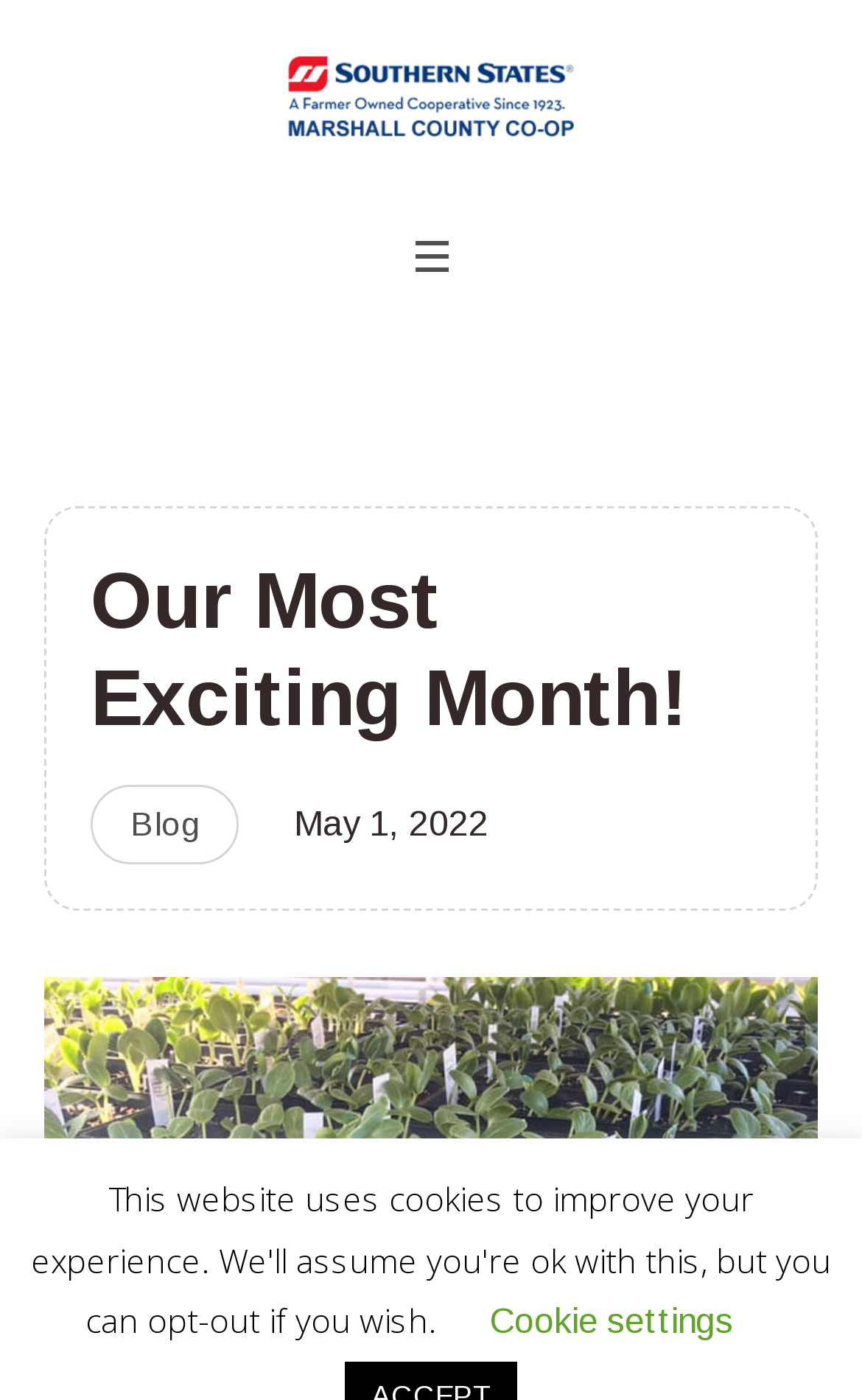What is the name of the organization?
We need a detailed and exhaustive answer to the question. Please elaborate.

The name of the organization can be found in the top-left corner of the webpage, where there is a link and an image with the same name.